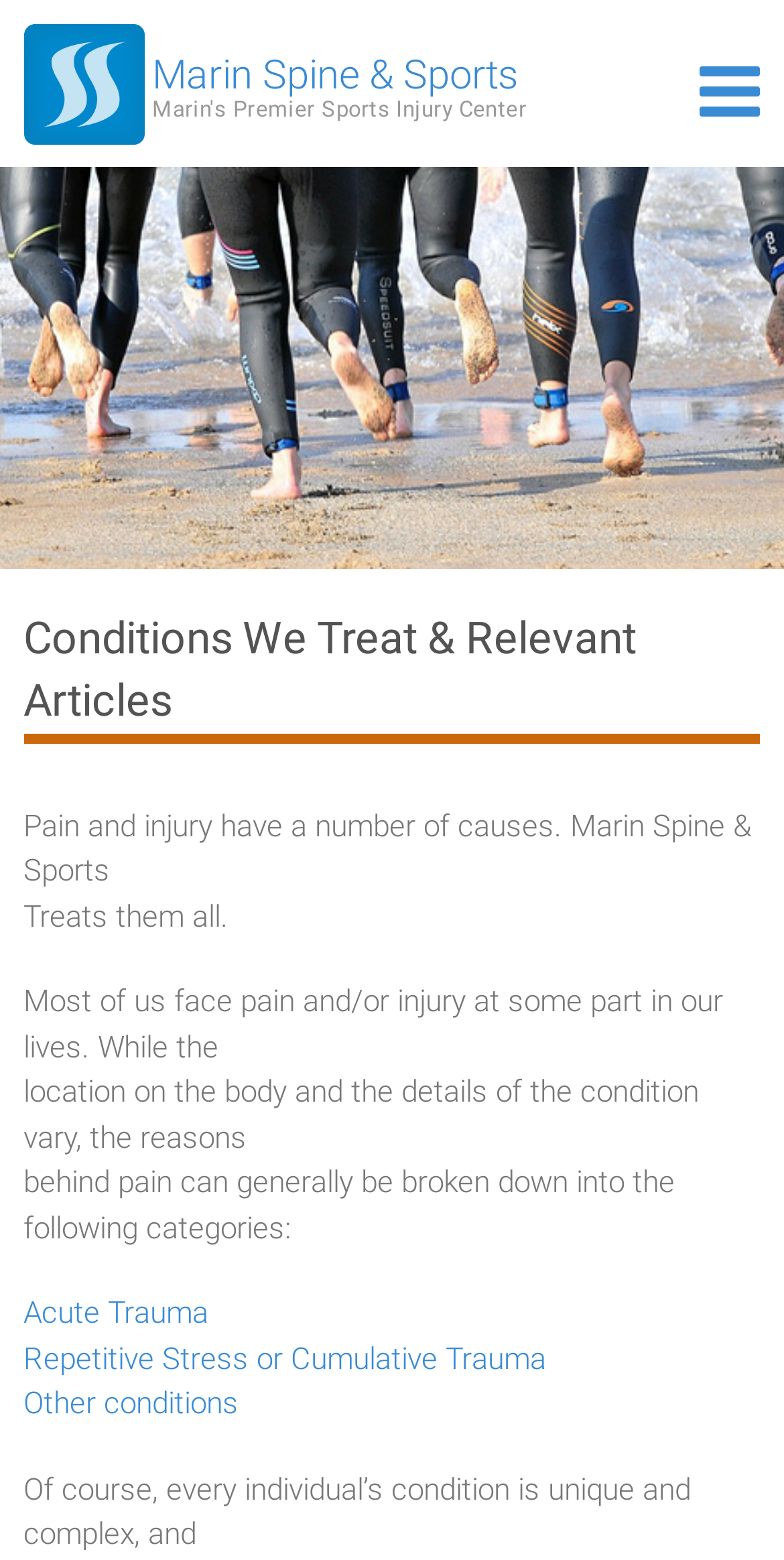Show the bounding box coordinates for the HTML element described as: "Other conditions".

[0.03, 0.888, 0.304, 0.912]